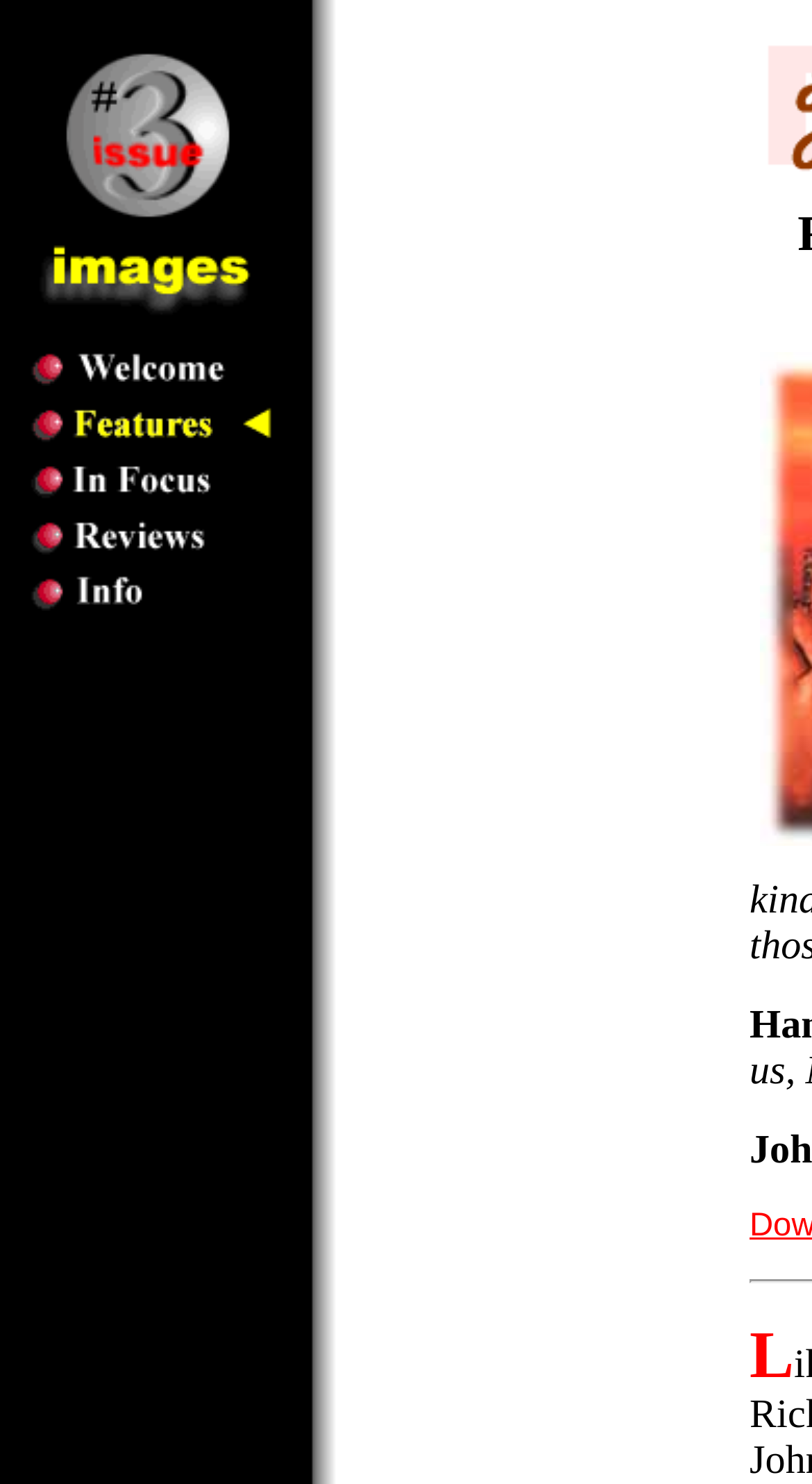What is the main image on the webpage about?
Answer the question with detailed information derived from the image.

The main image on the webpage is about the contents of Issue#3, which can be inferred from the OCR text 'Contents of Issue#3' associated with the image element.